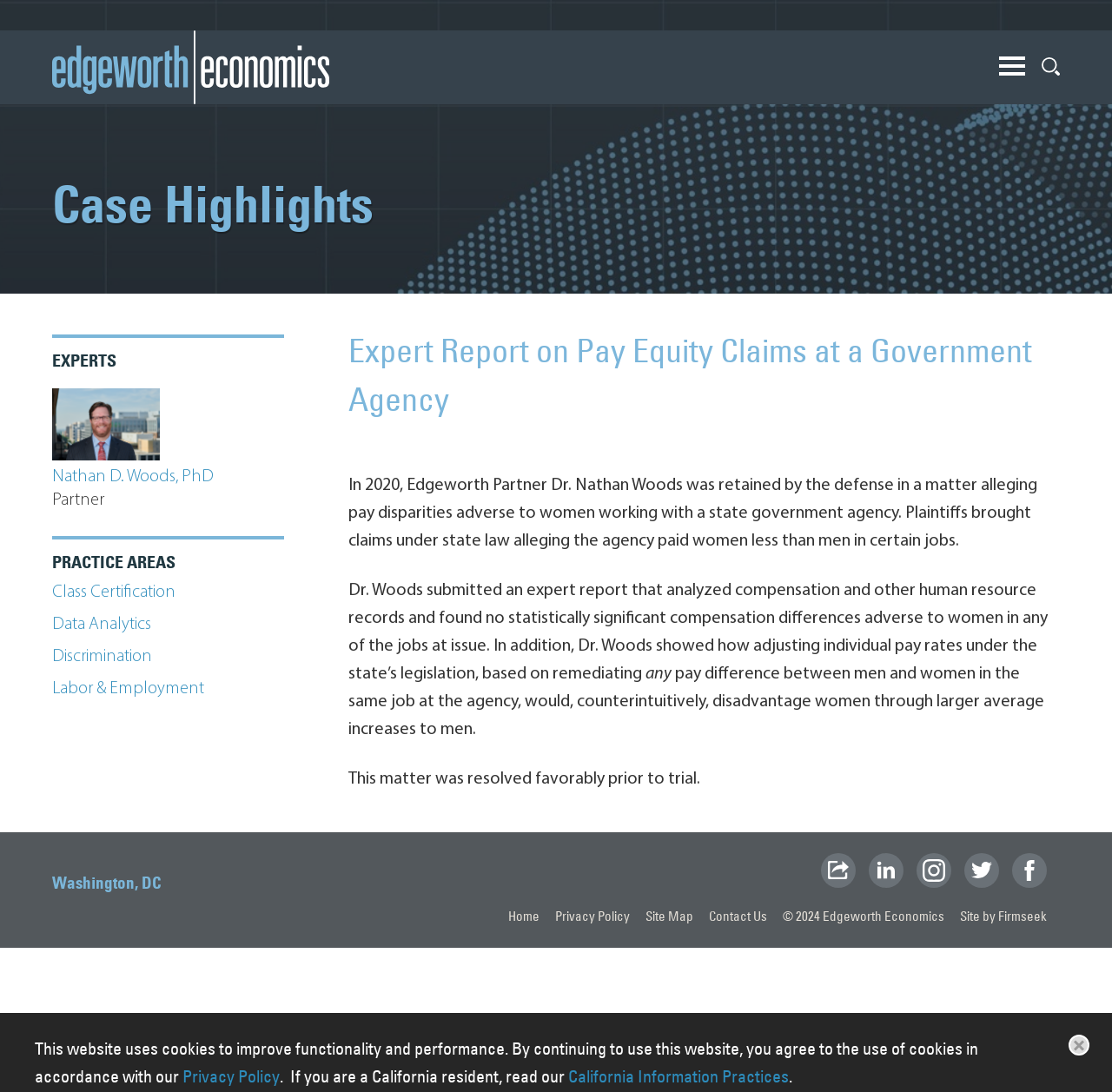What are the social media platforms linked at the bottom of the webpage?
Using the image, elaborate on the answer with as much detail as possible.

I found the answer by looking at the bottom of the webpage where it has links to various social media platforms, including LinkedIn, Instagram, Twitter, and Facebook.